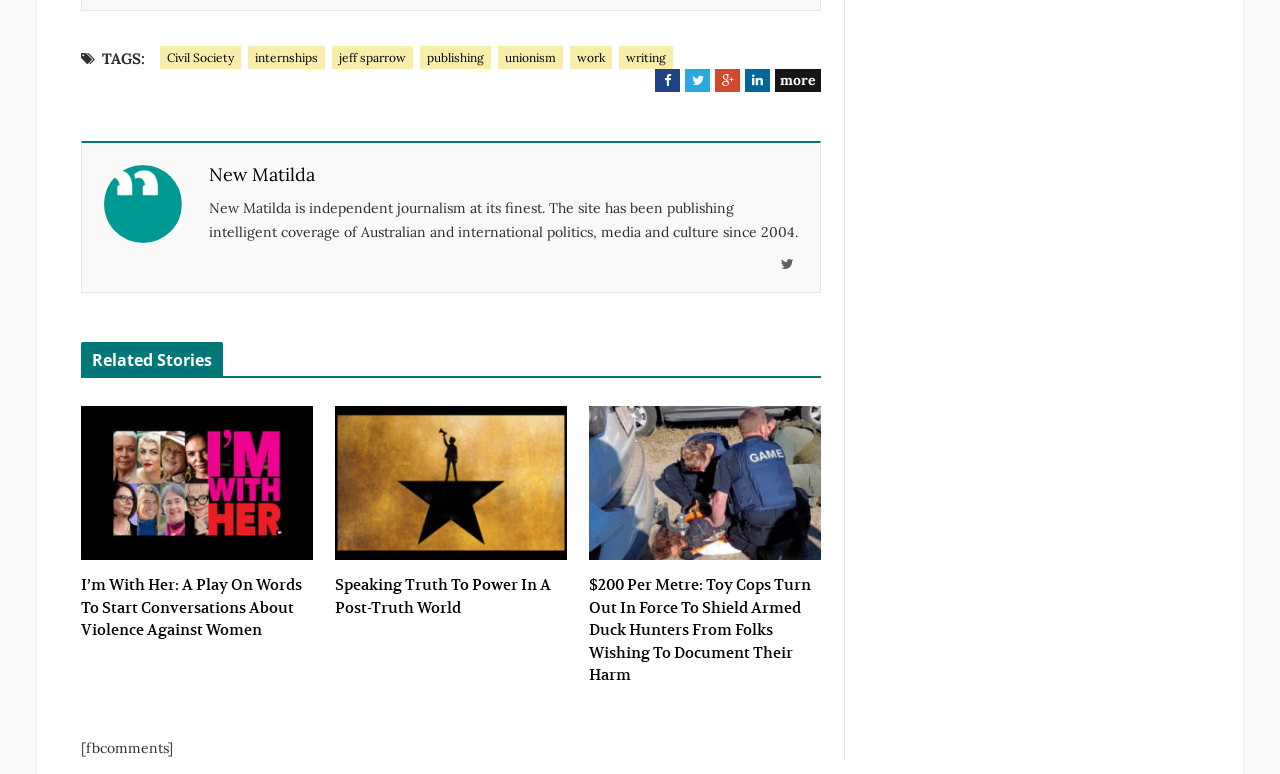Provide the bounding box coordinates of the section that needs to be clicked to accomplish the following instruction: "Read the 'Speaking Truth To Power In A Post-Truth World' article."

[0.262, 0.525, 0.443, 0.724]